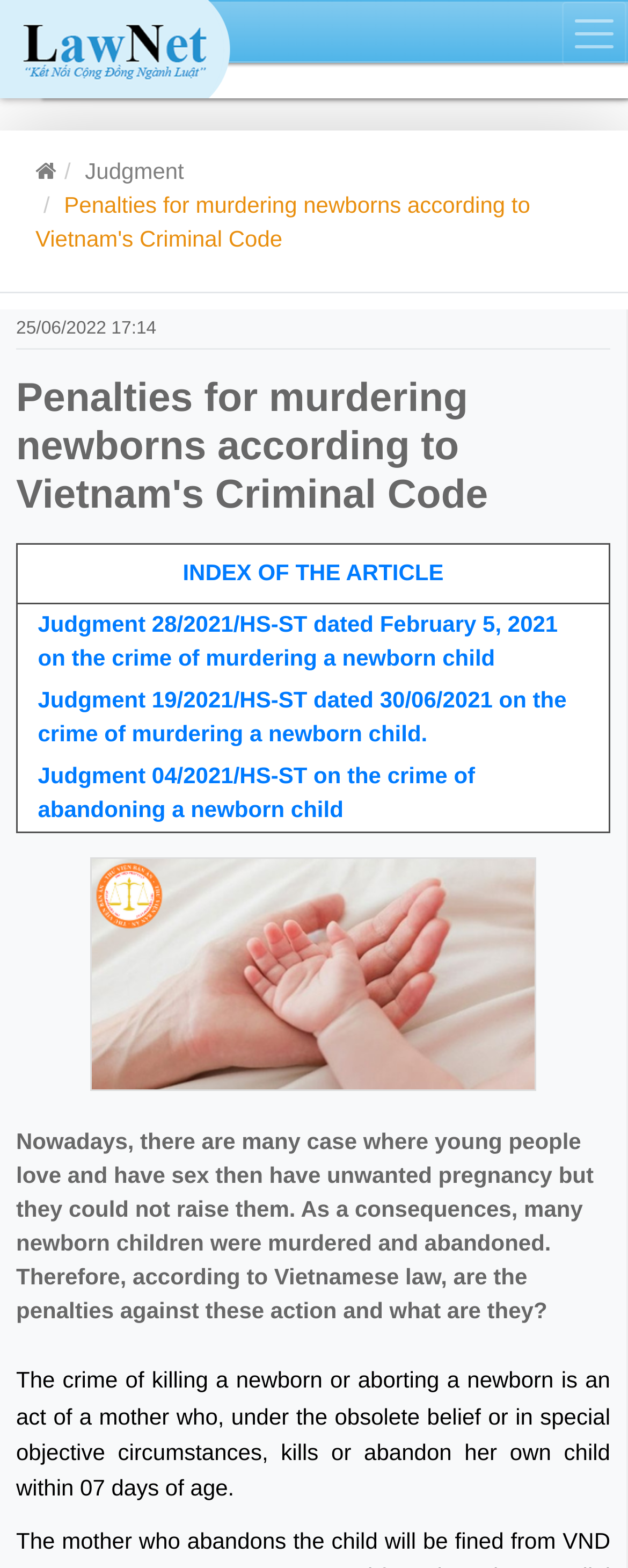Determine the bounding box coordinates for the HTML element mentioned in the following description: "INDEX OF THE ARTICLE". The coordinates should be a list of four floats ranging from 0 to 1, represented as [left, top, right, bottom].

[0.291, 0.357, 0.706, 0.373]